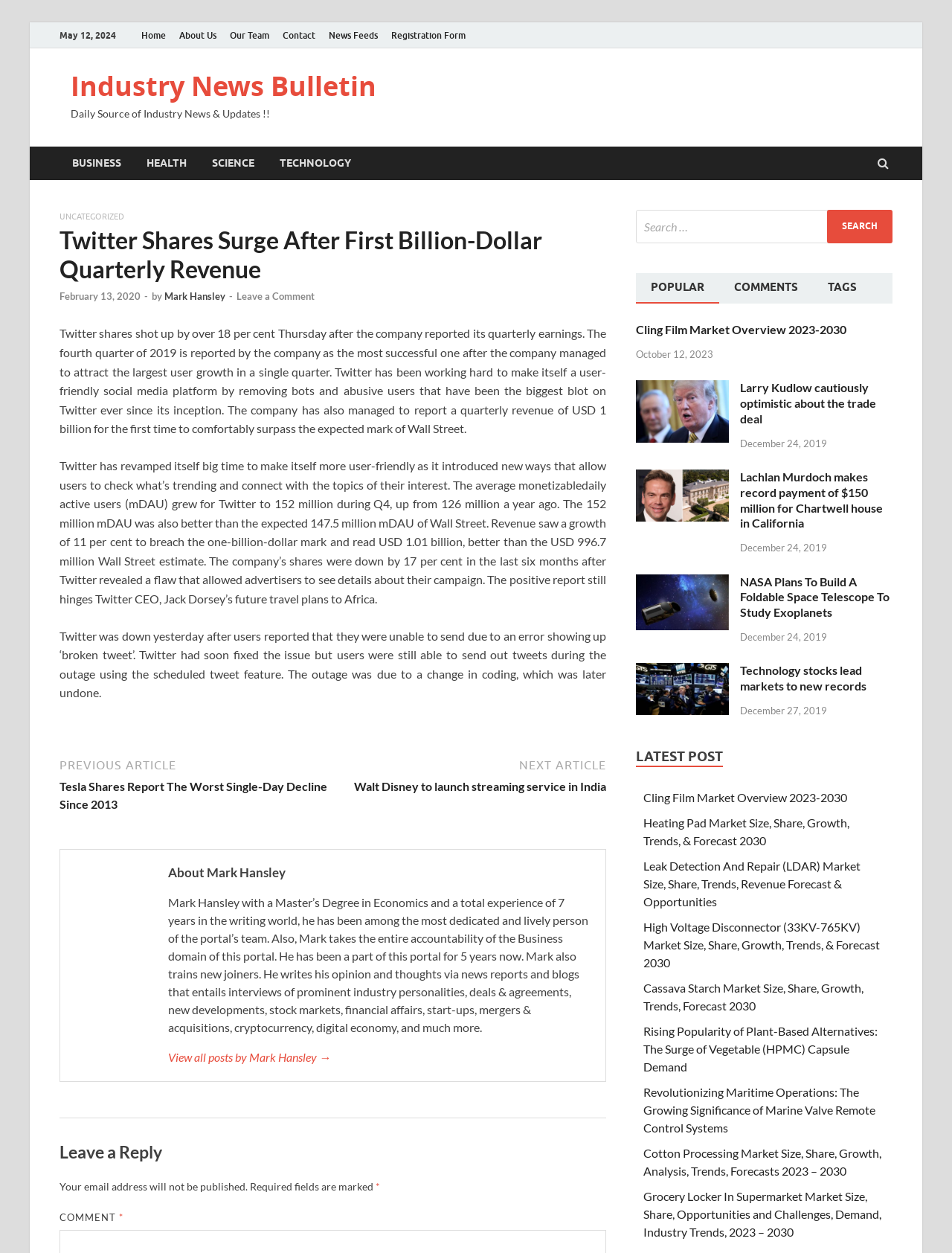How many categories are there in the navigation menu?
Please answer the question as detailed as possible based on the image.

I counted the categories in the navigation menu by looking at the links 'BUSINESS', 'HEALTH', 'SCIENCE', and 'TECHNOLOGY'. There are 4 categories in total.